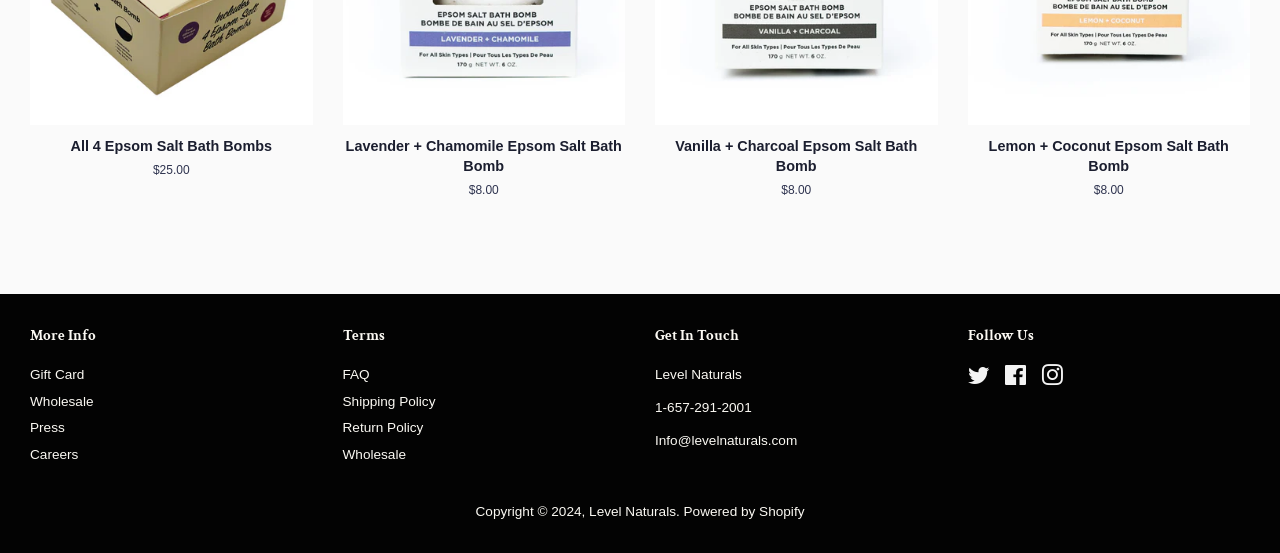Please determine the bounding box coordinates of the element's region to click for the following instruction: "Visit Level Naturals website".

[0.46, 0.911, 0.528, 0.94]